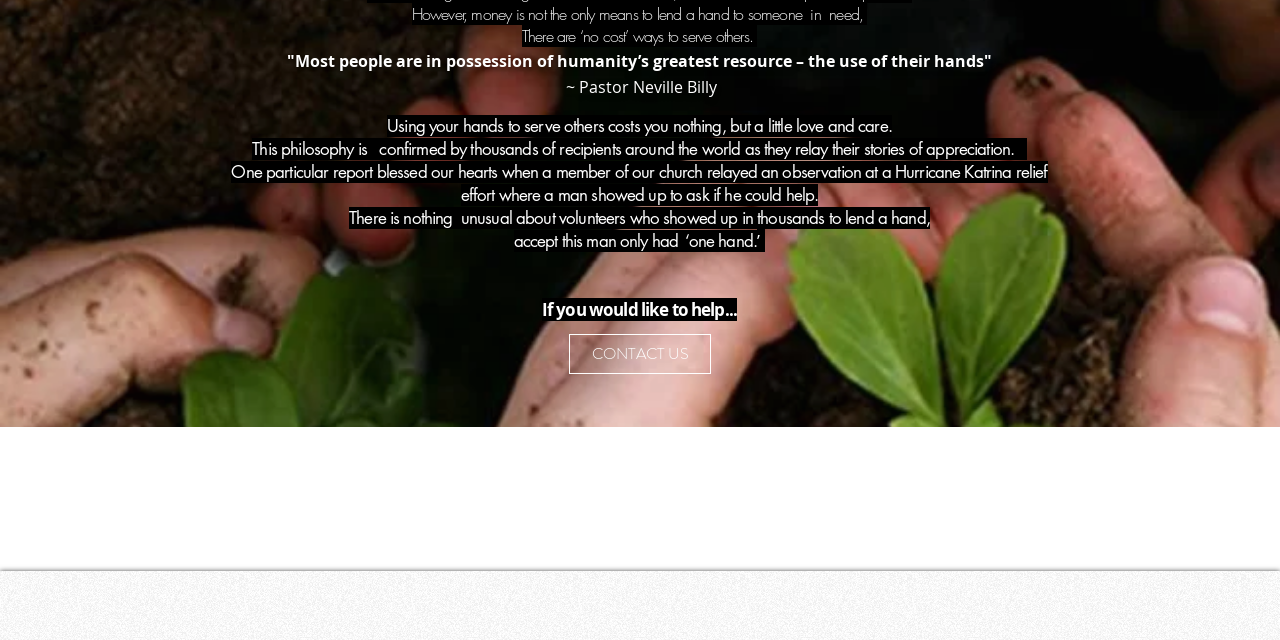Using the element description: "CONTACT US", determine the bounding box coordinates for the specified UI element. The coordinates should be four float numbers between 0 and 1, [left, top, right, bottom].

[0.445, 0.522, 0.555, 0.584]